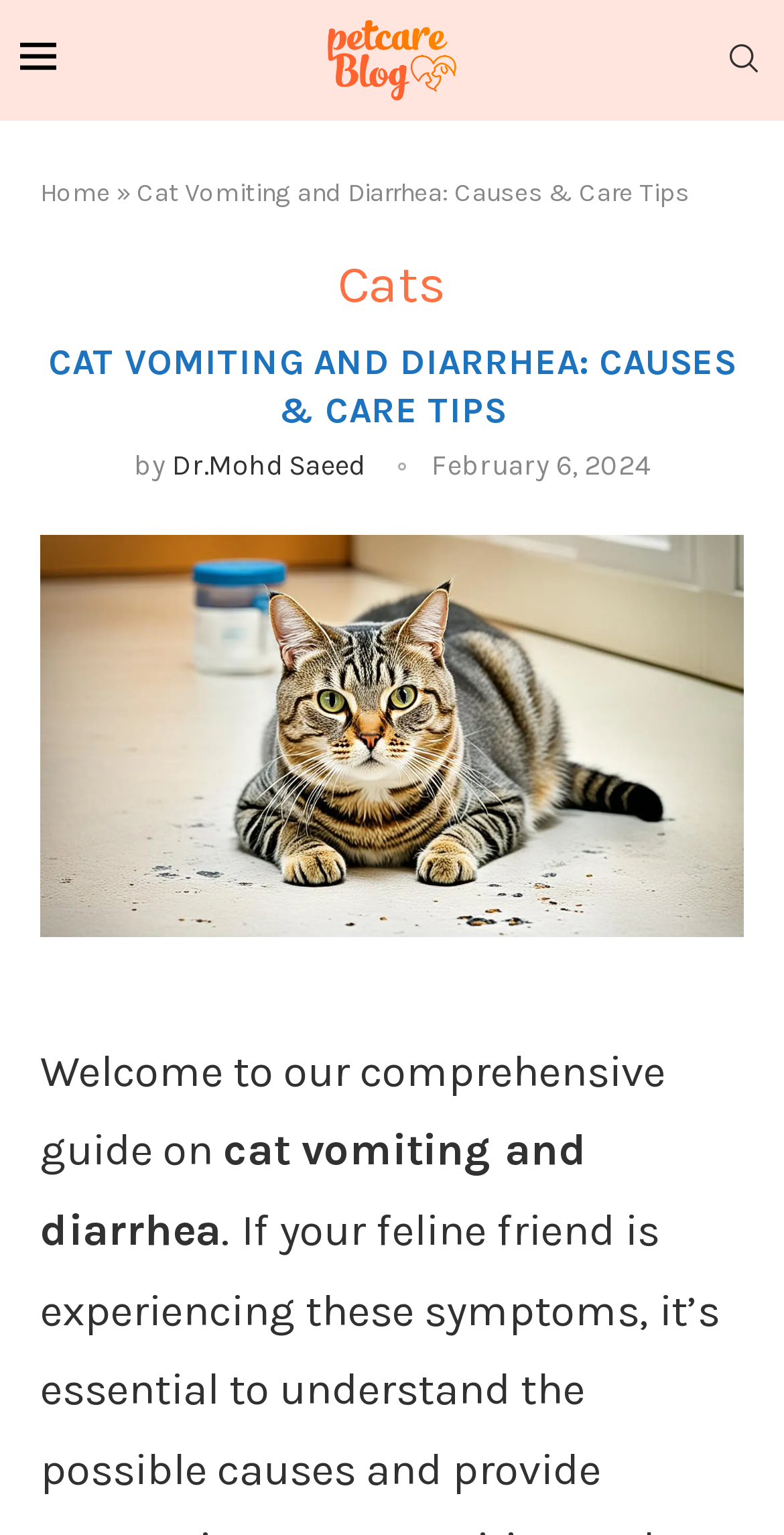Using the provided element description "< Back", determine the bounding box coordinates of the UI element.

None